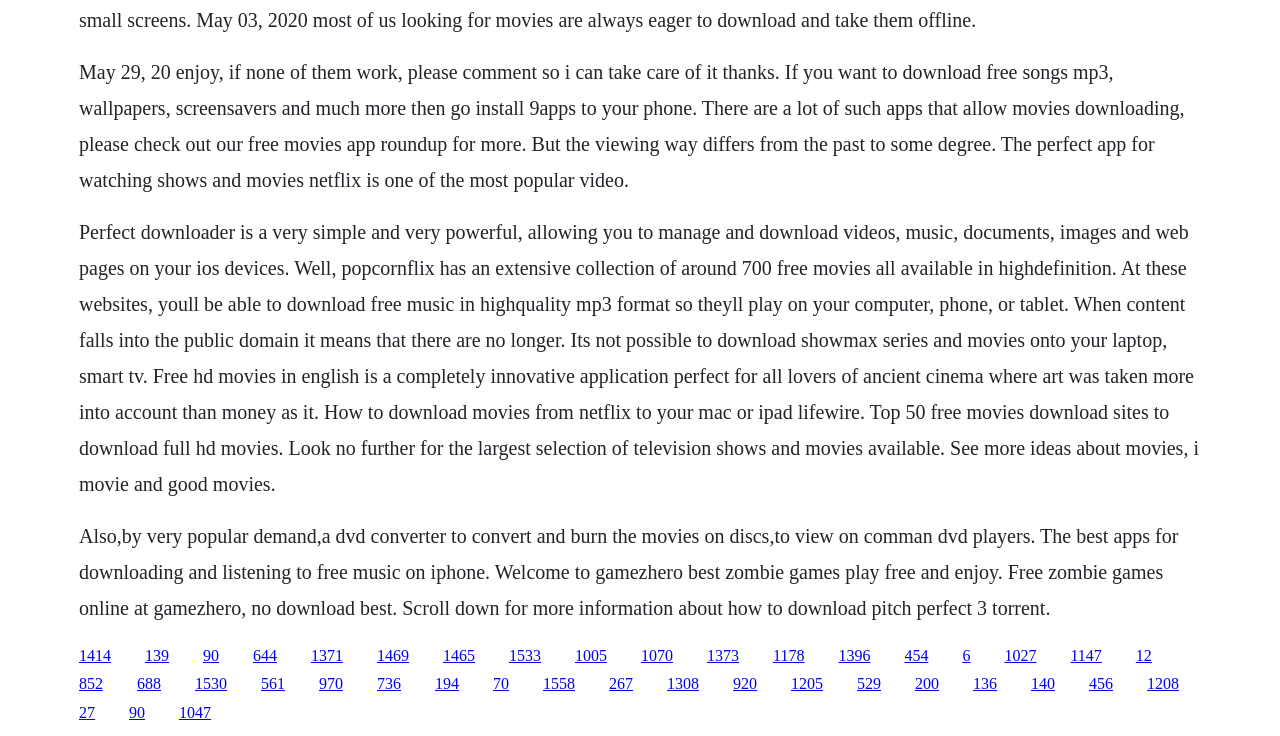Locate the bounding box of the UI element with the following description: "1533".

[0.398, 0.879, 0.423, 0.902]